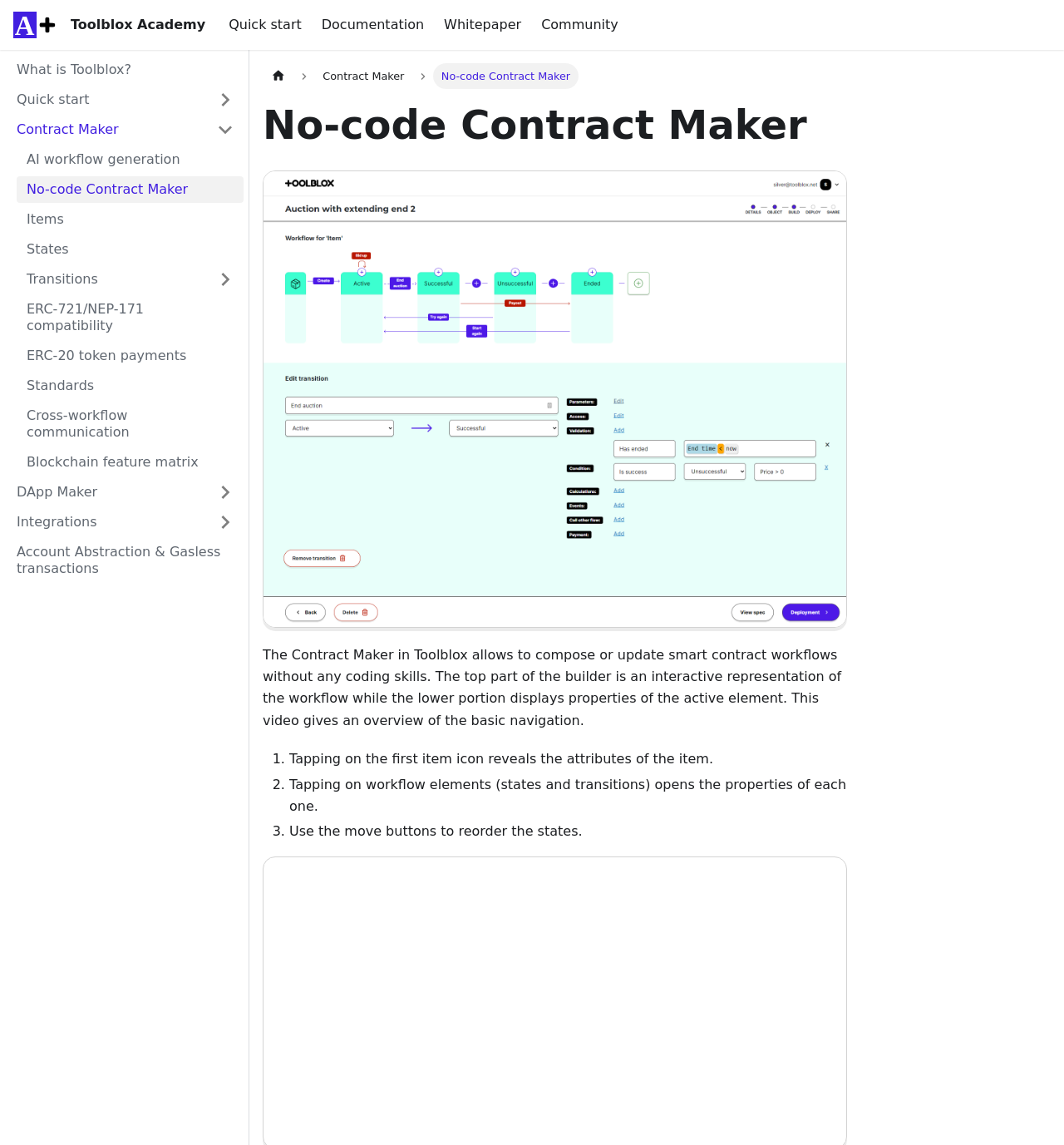Determine the bounding box coordinates of the clickable area required to perform the following instruction: "Explore messages". The coordinates should be represented as four float numbers between 0 and 1: [left, top, right, bottom].

None